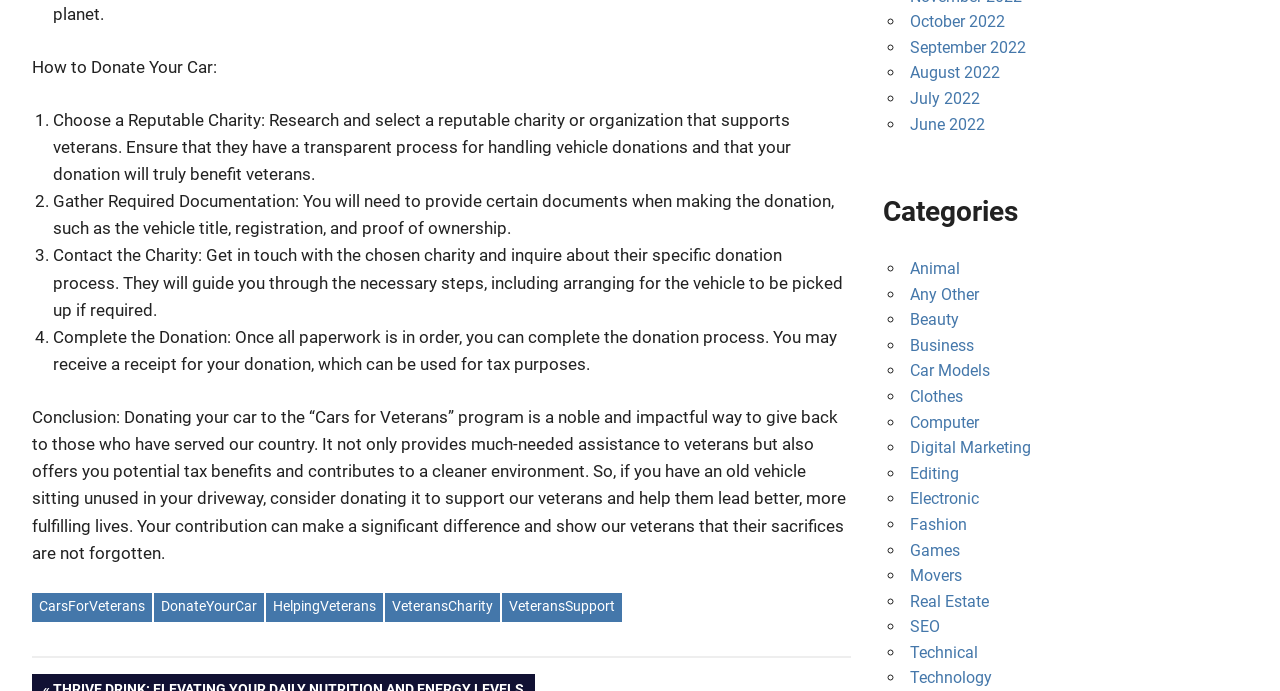Based on what you see in the screenshot, provide a thorough answer to this question: What is the purpose of the links at the bottom of the webpage?

The links at the bottom of the webpage, such as October 2022, September 2022, and others, are likely for post navigation, allowing users to access previous posts or articles.